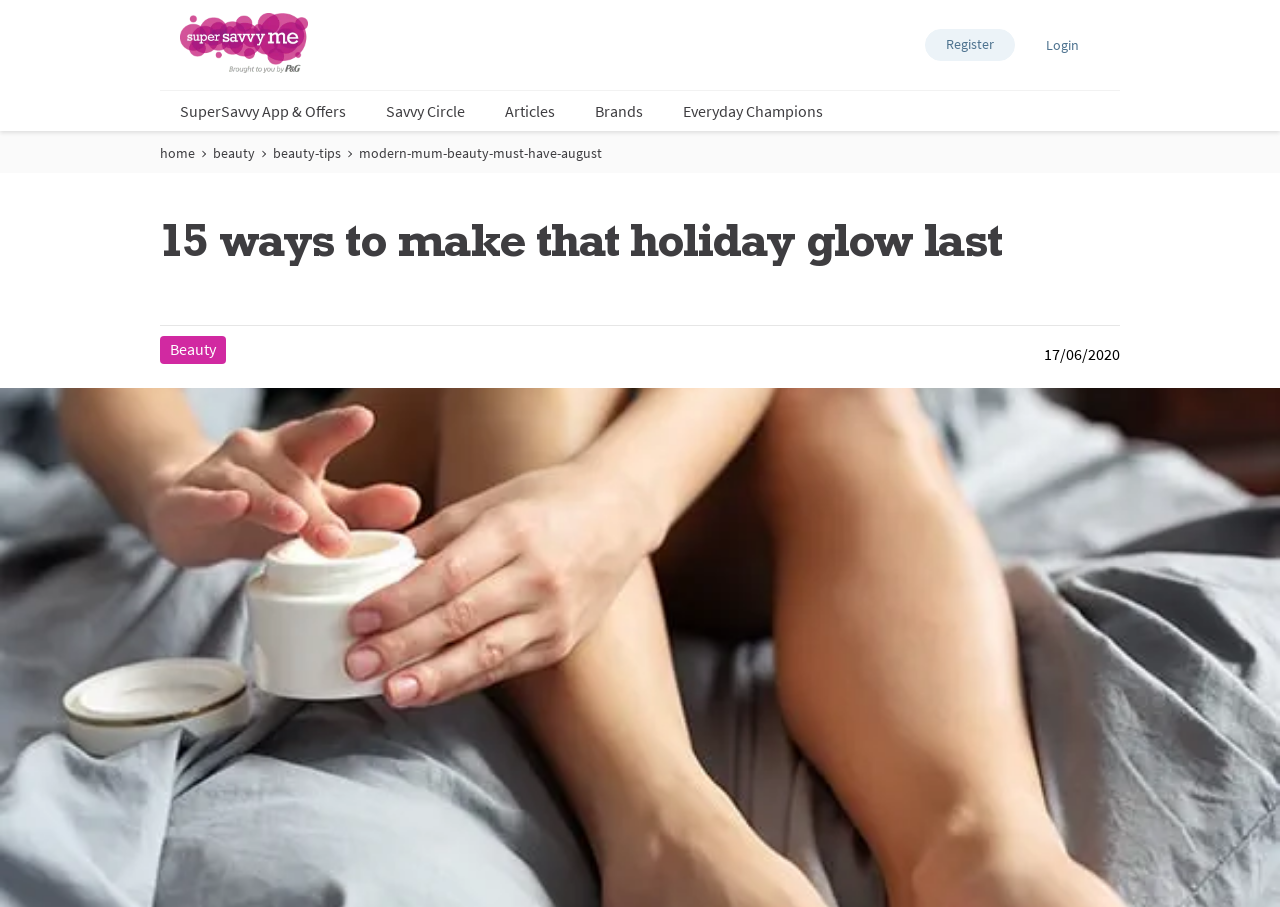Please find the bounding box coordinates of the section that needs to be clicked to achieve this instruction: "Login".

[0.801, 0.032, 0.859, 0.067]